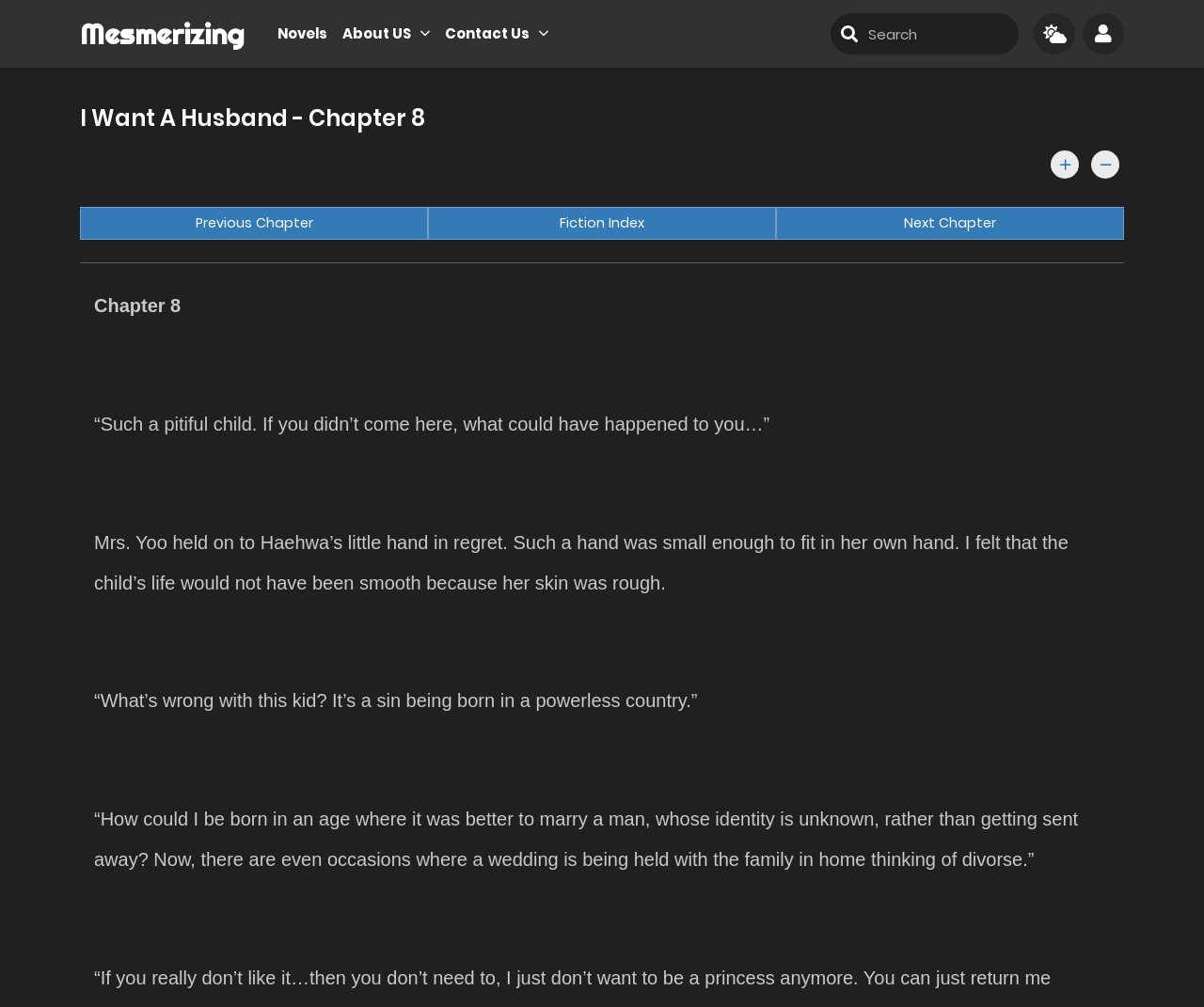Determine the bounding box coordinates for the UI element matching this description: "Novels".

[0.23, 0.023, 0.272, 0.044]